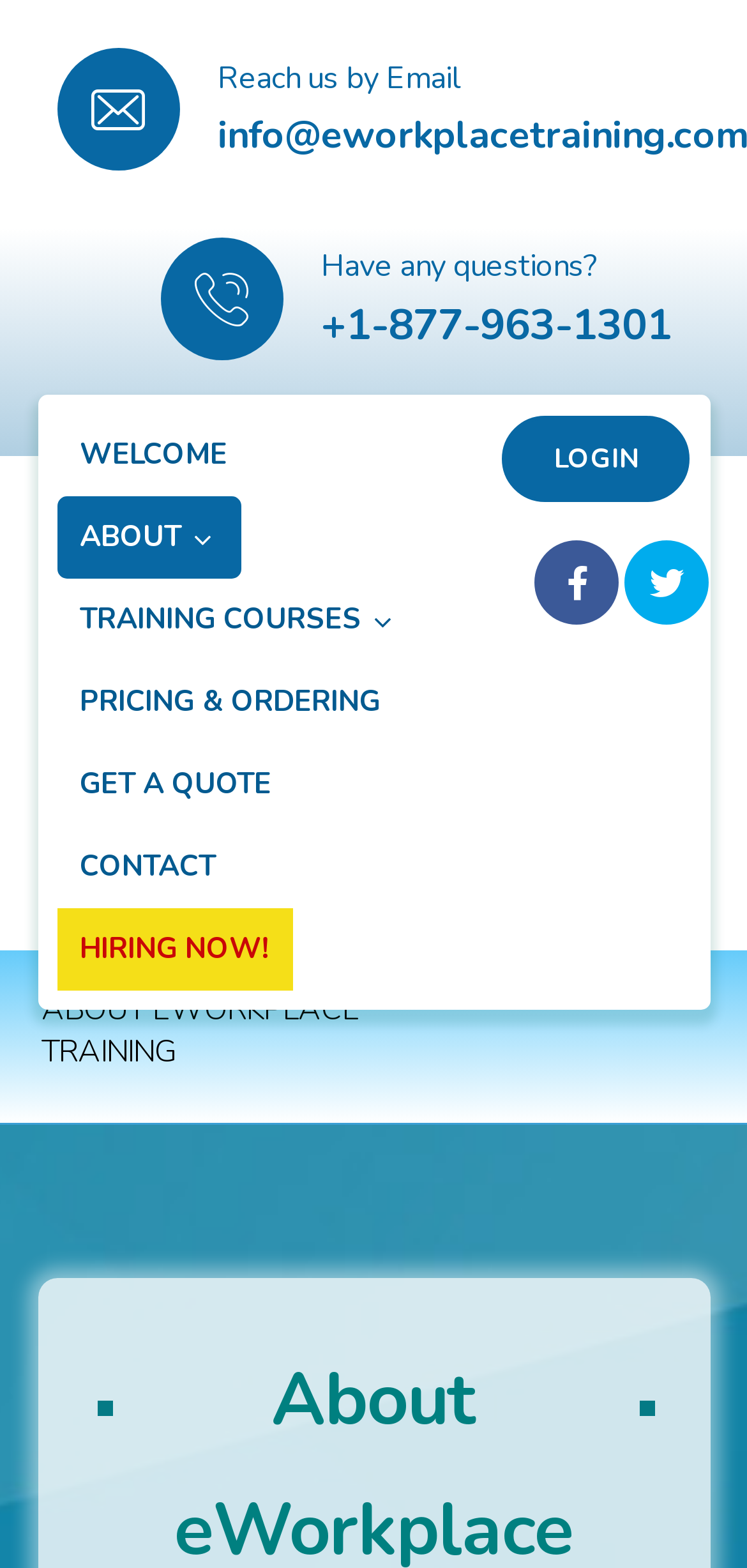Extract the bounding box for the UI element that matches this description: "Twitter".

[0.837, 0.345, 0.95, 0.398]